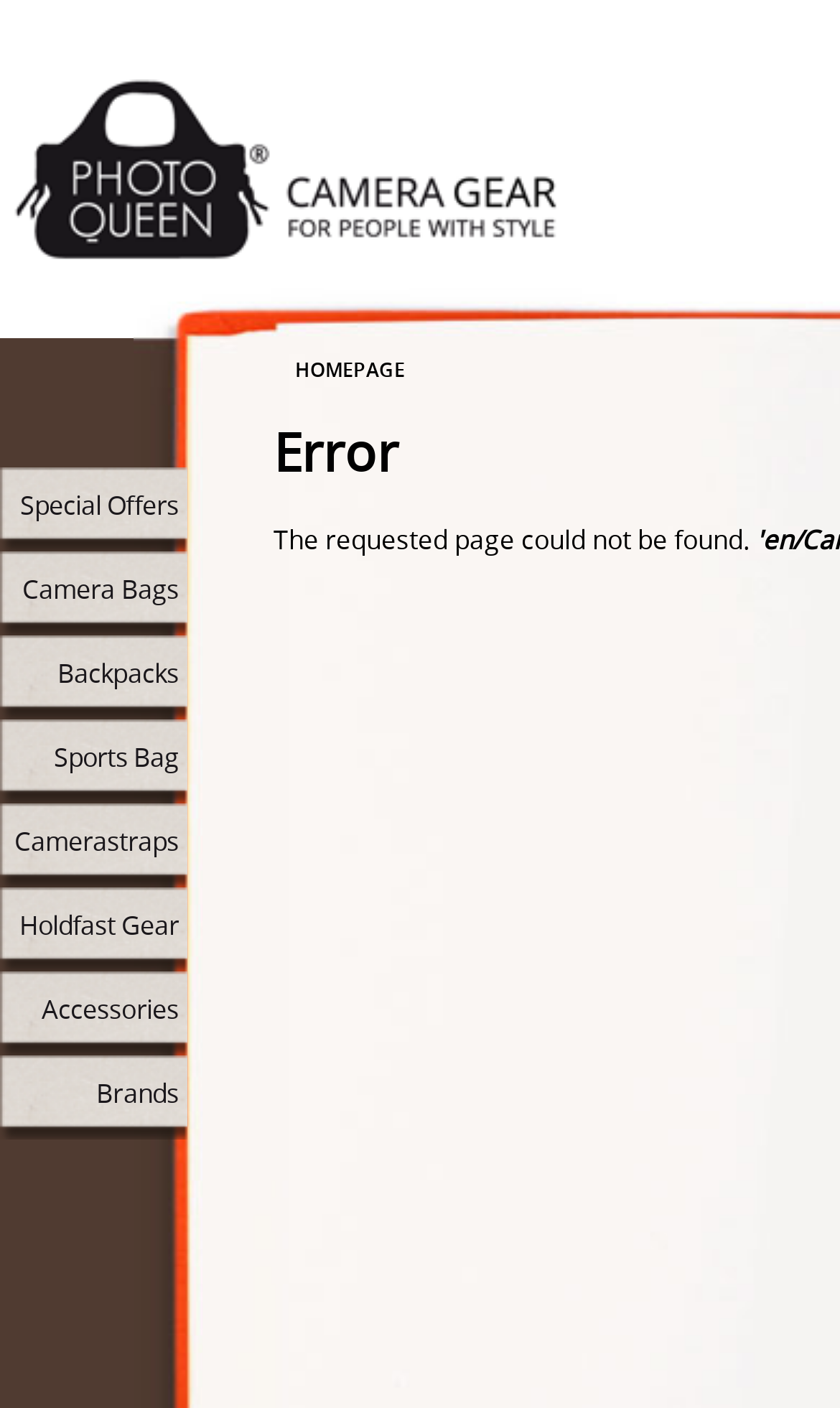Calculate the bounding box coordinates of the UI element given the description: "Sports Bag".

[0.056, 0.511, 0.223, 0.563]